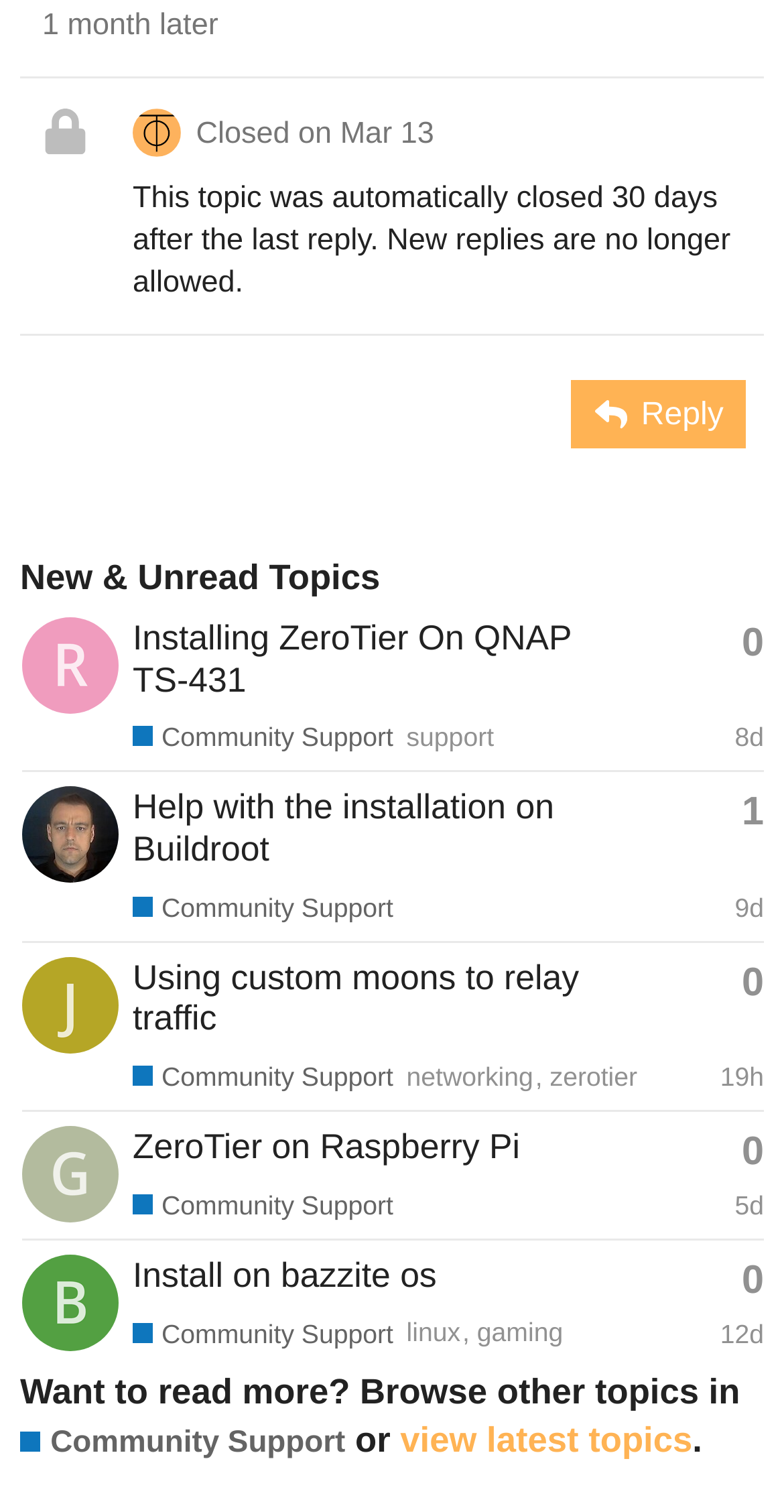Please determine the bounding box coordinates of the element's region to click for the following instruction: "Create a new topic".

[0.026, 0.365, 0.974, 0.398]